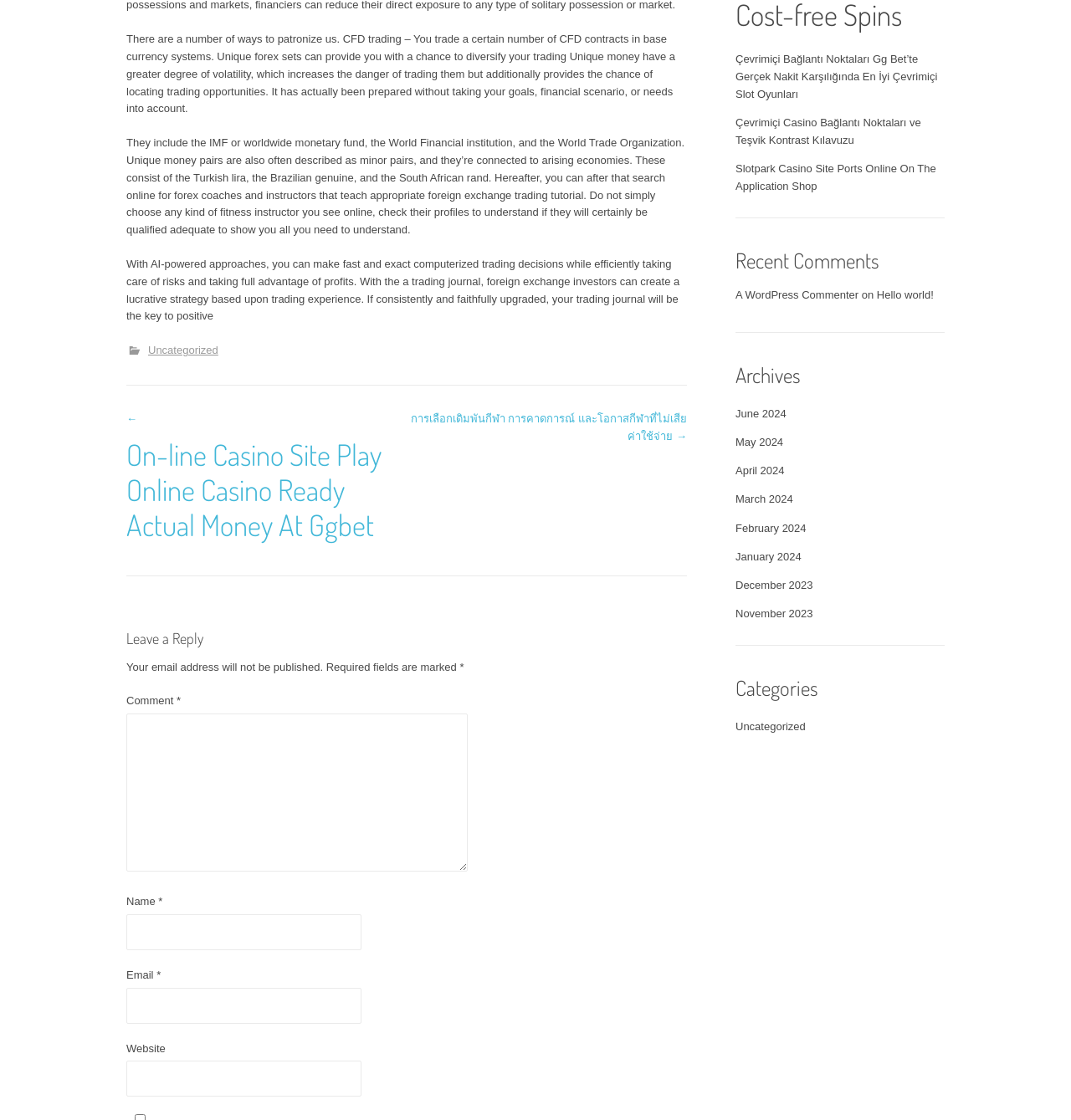Based on the element description parent_node: Comment * name="comment", identify the bounding box of the UI element in the given webpage screenshot. The coordinates should be in the format (top-left x, top-left y, bottom-right x, bottom-right y) and must be between 0 and 1.

[0.118, 0.637, 0.437, 0.778]